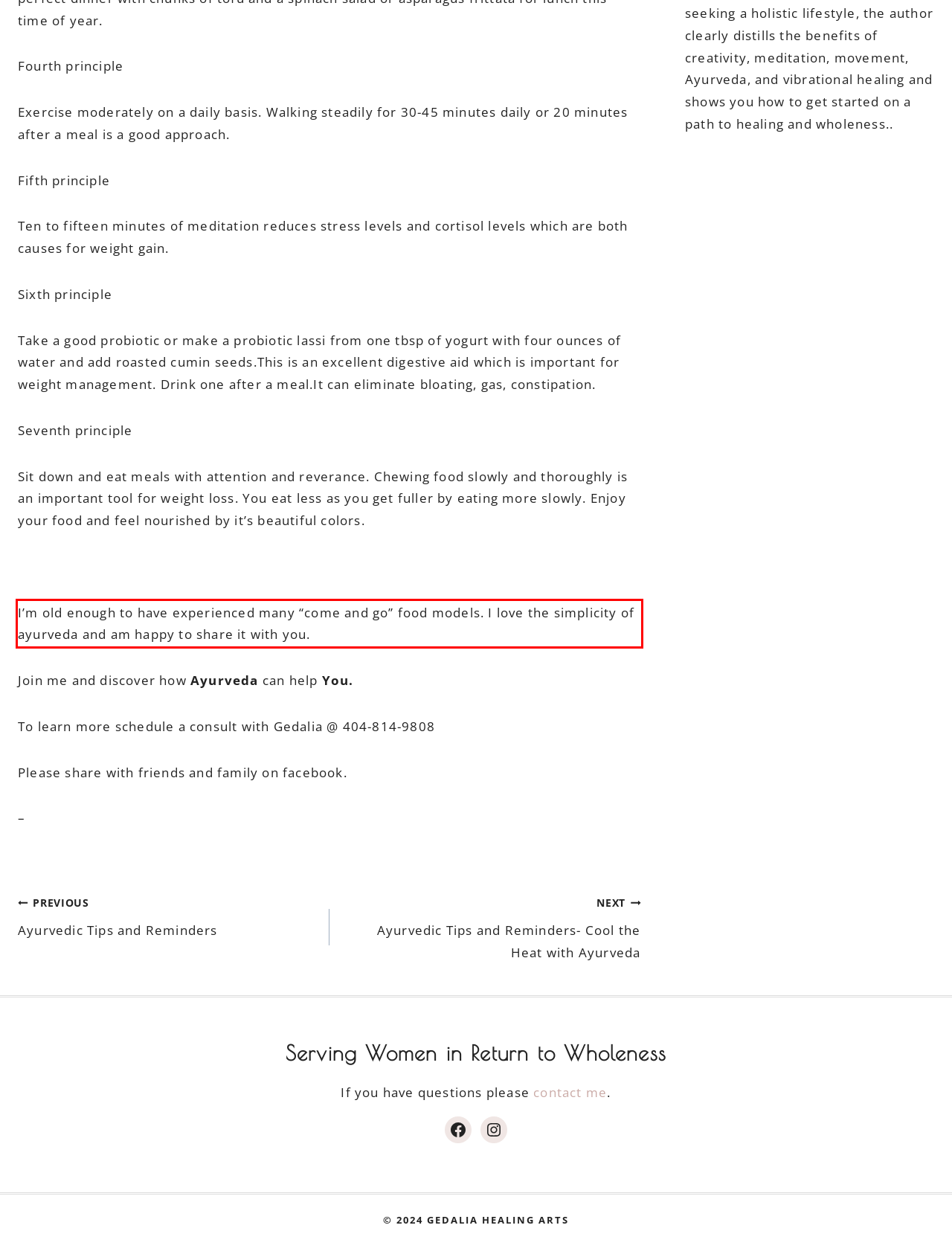Observe the screenshot of the webpage, locate the red bounding box, and extract the text content within it.

I’m old enough to have experienced many “come and go” food models. I love the simplicity of ayurveda and am happy to share it with you.